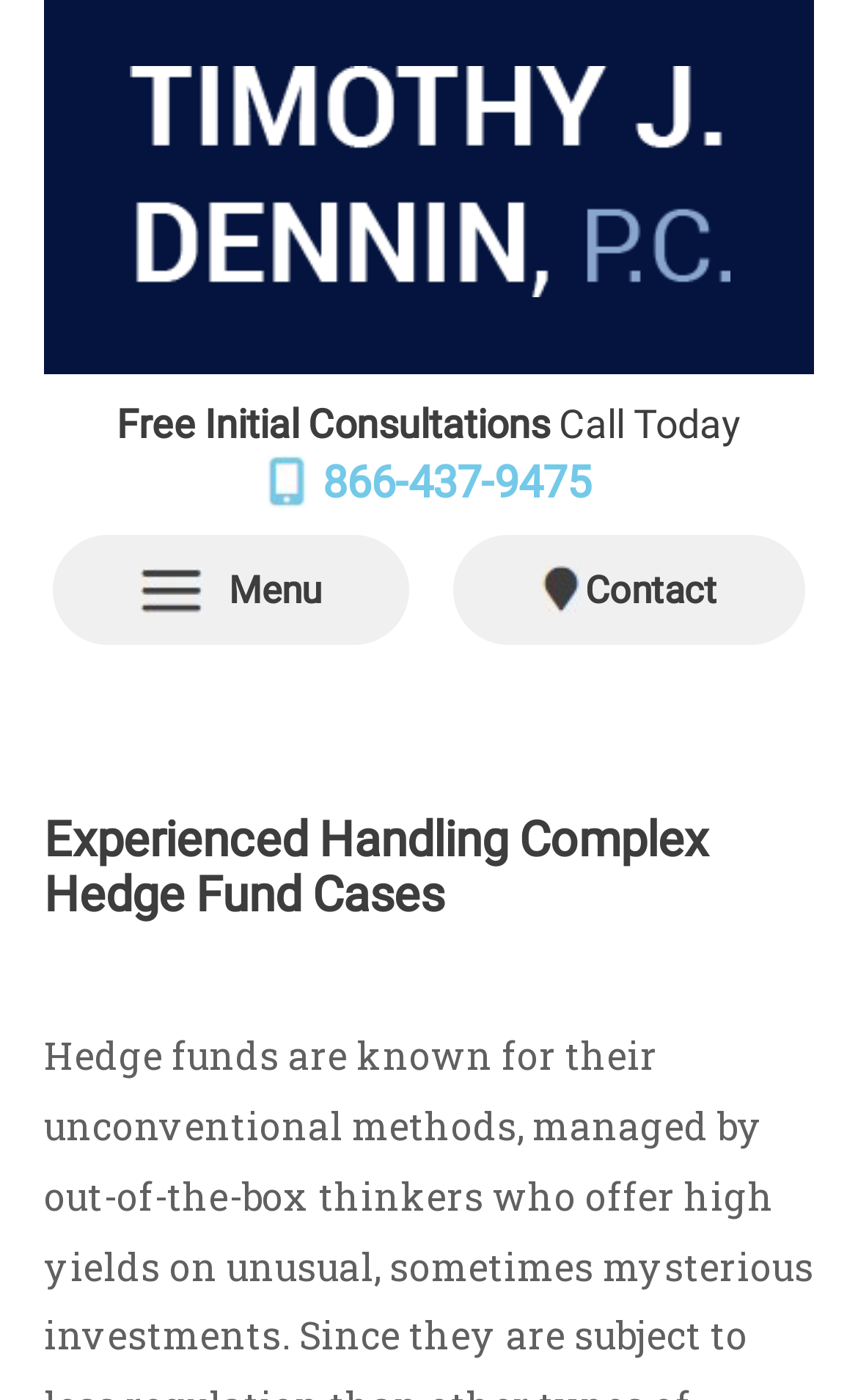What is offered for free?
Answer the question with just one word or phrase using the image.

Initial Consultations